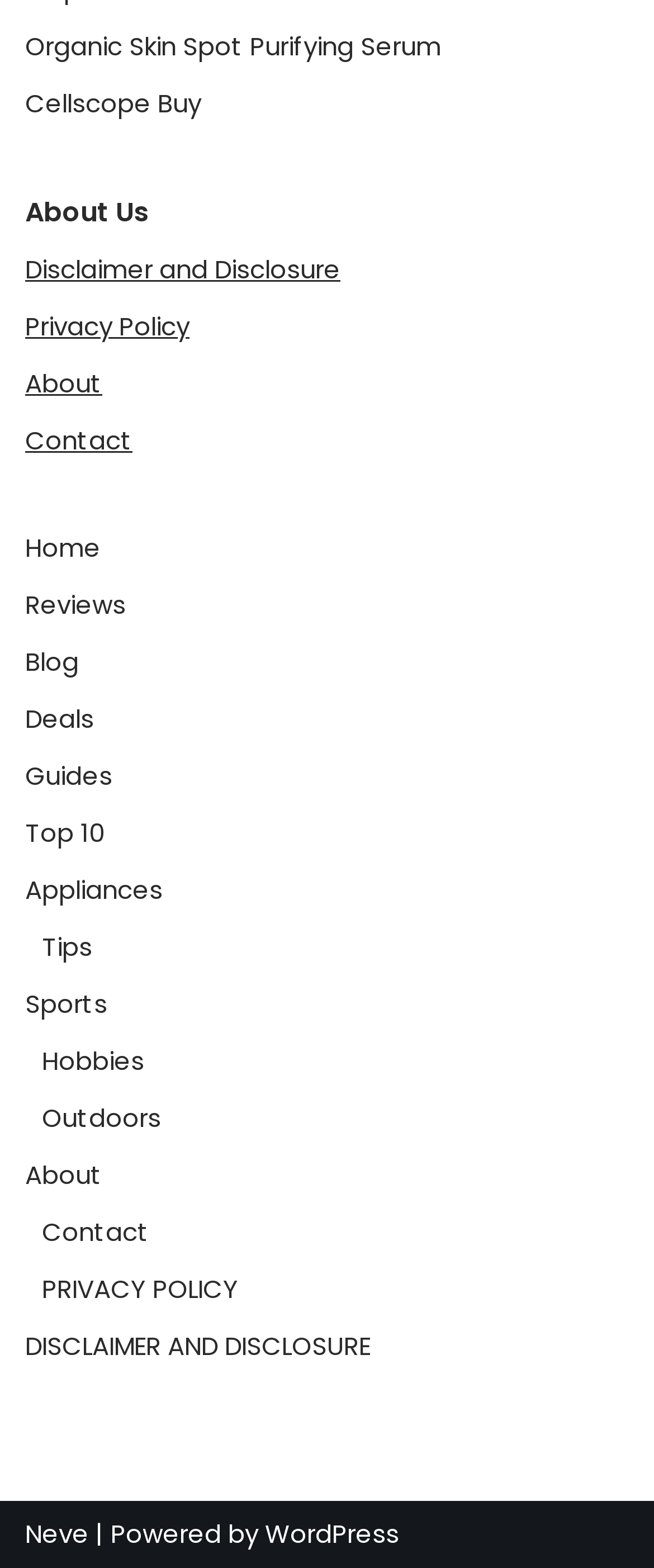What is the name of the serum product?
Look at the image and answer the question with a single word or phrase.

Organic Skin Spot Purifying Serum